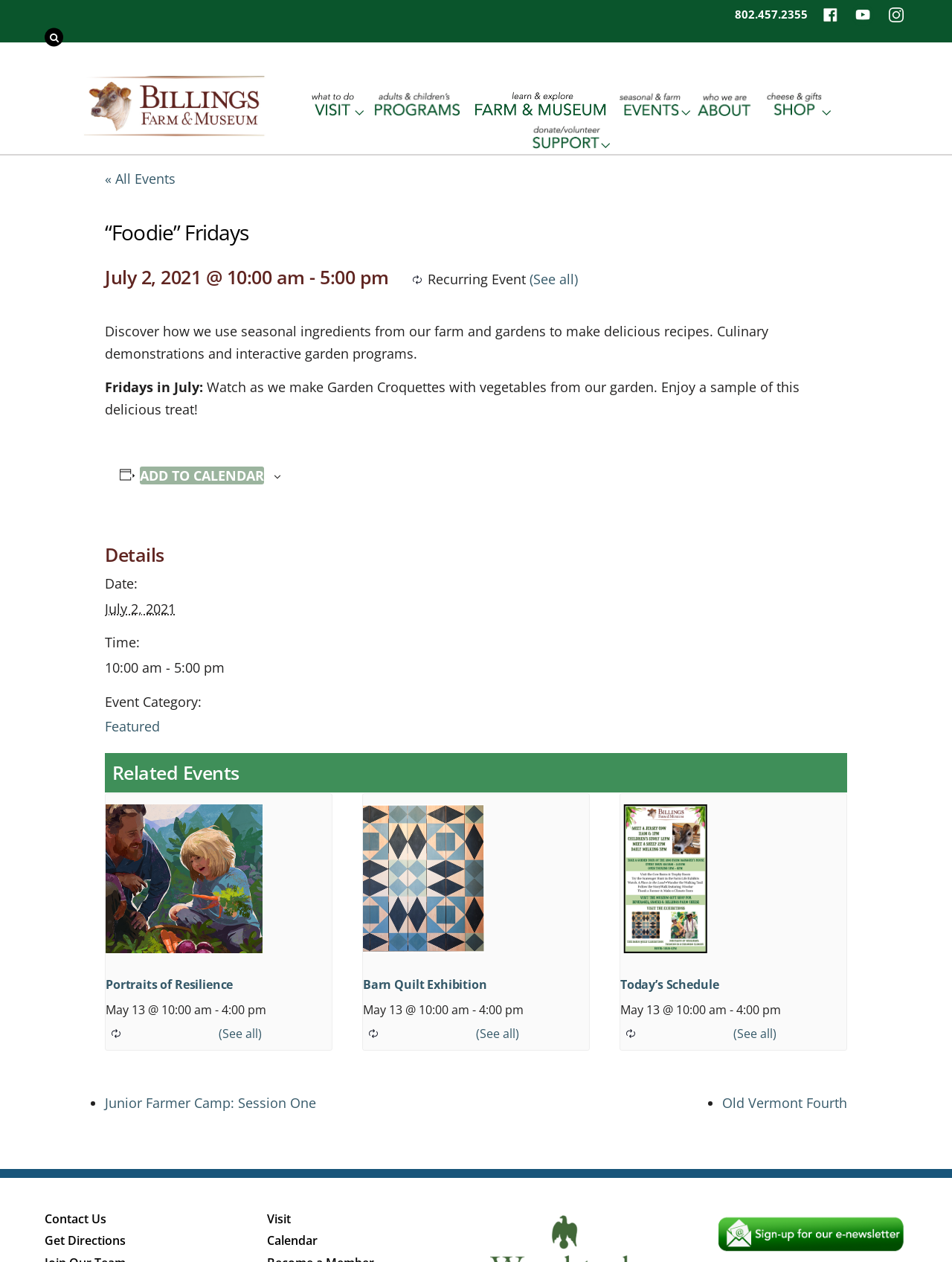Use a single word or phrase to respond to the question:
How many related events are listed on the webpage?

3